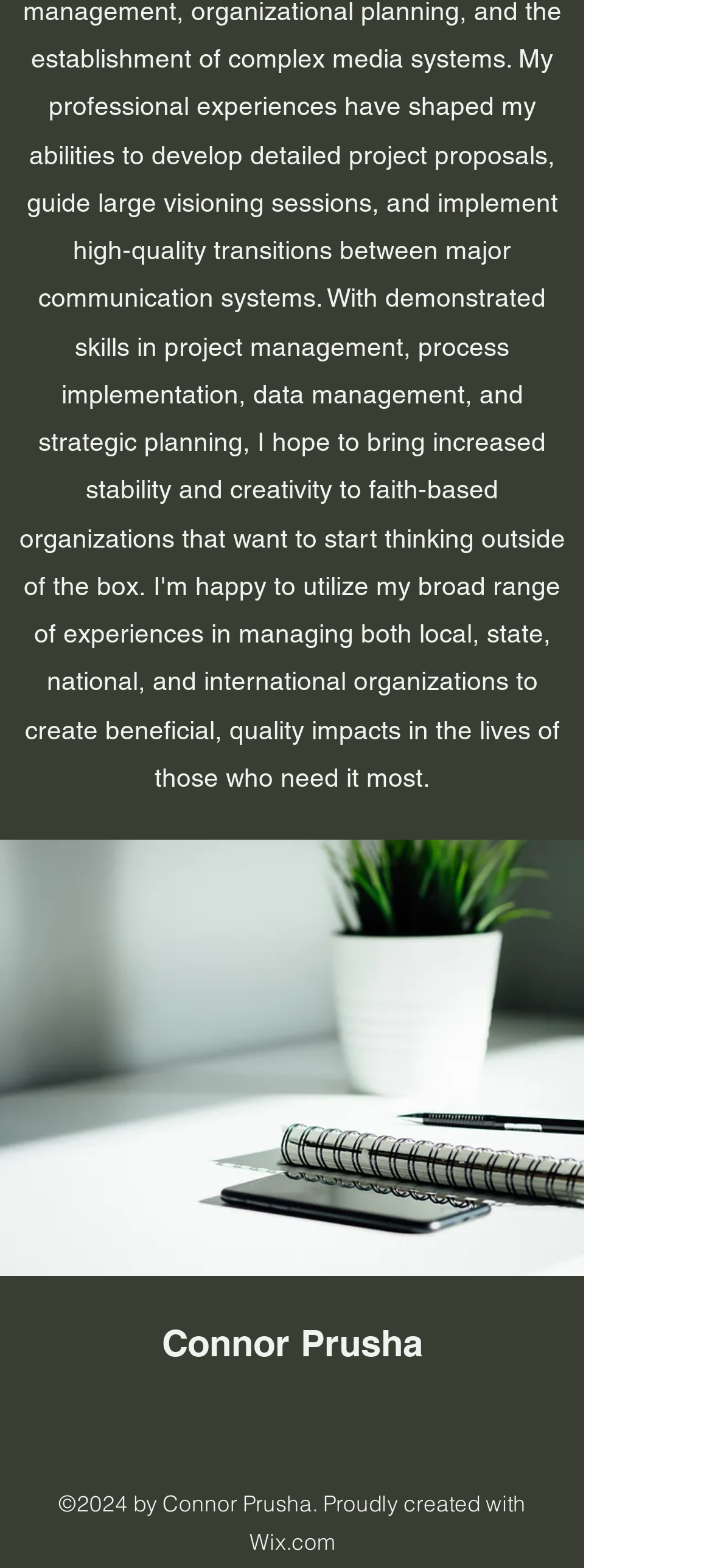Given the element description: "Connor Prusha", predict the bounding box coordinates of the UI element it refers to, using four float numbers between 0 and 1, i.e., [left, top, right, bottom].

[0.227, 0.843, 0.594, 0.871]